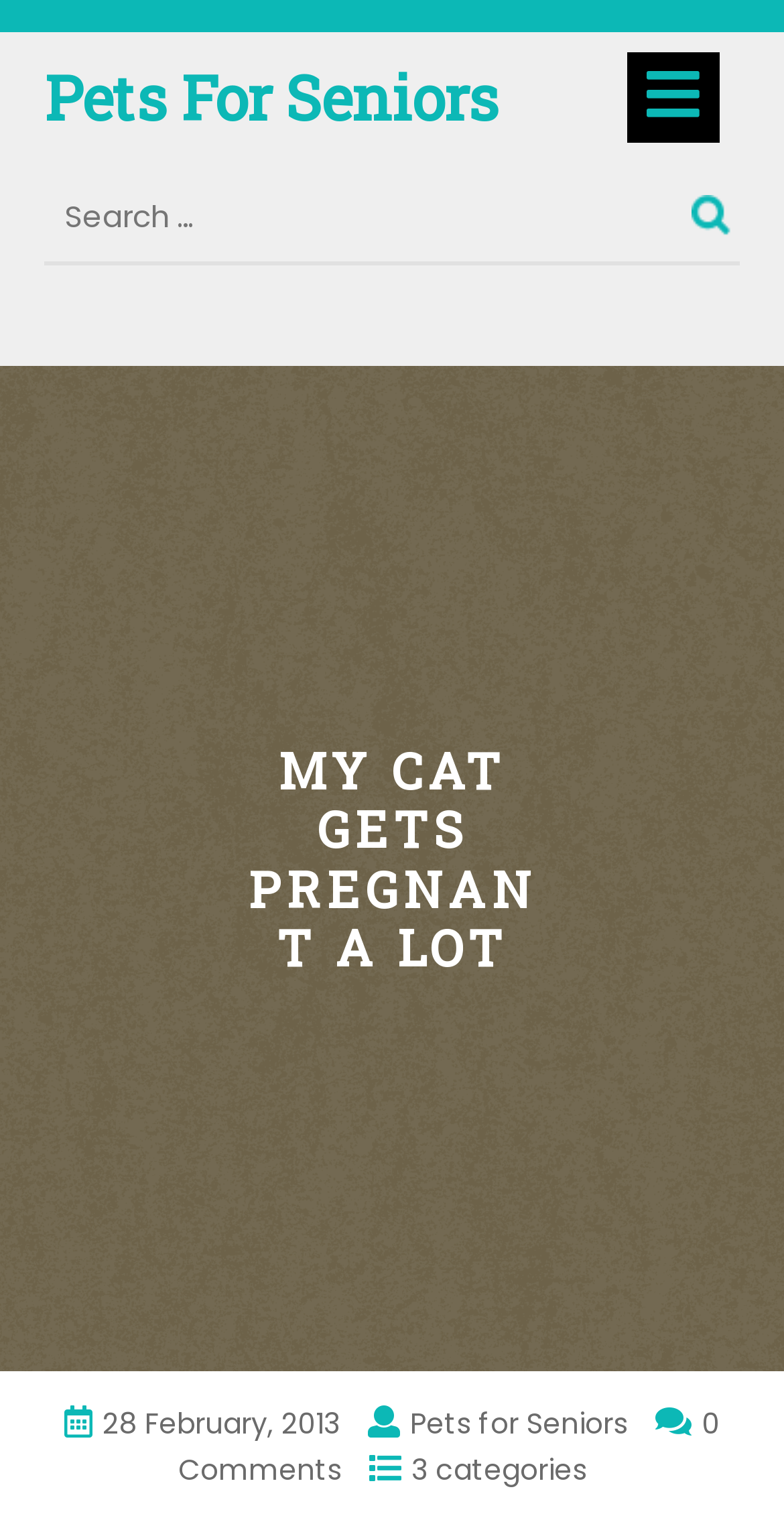What is the topic of the main article?
Refer to the image and respond with a one-word or short-phrase answer.

Cat pregnancy